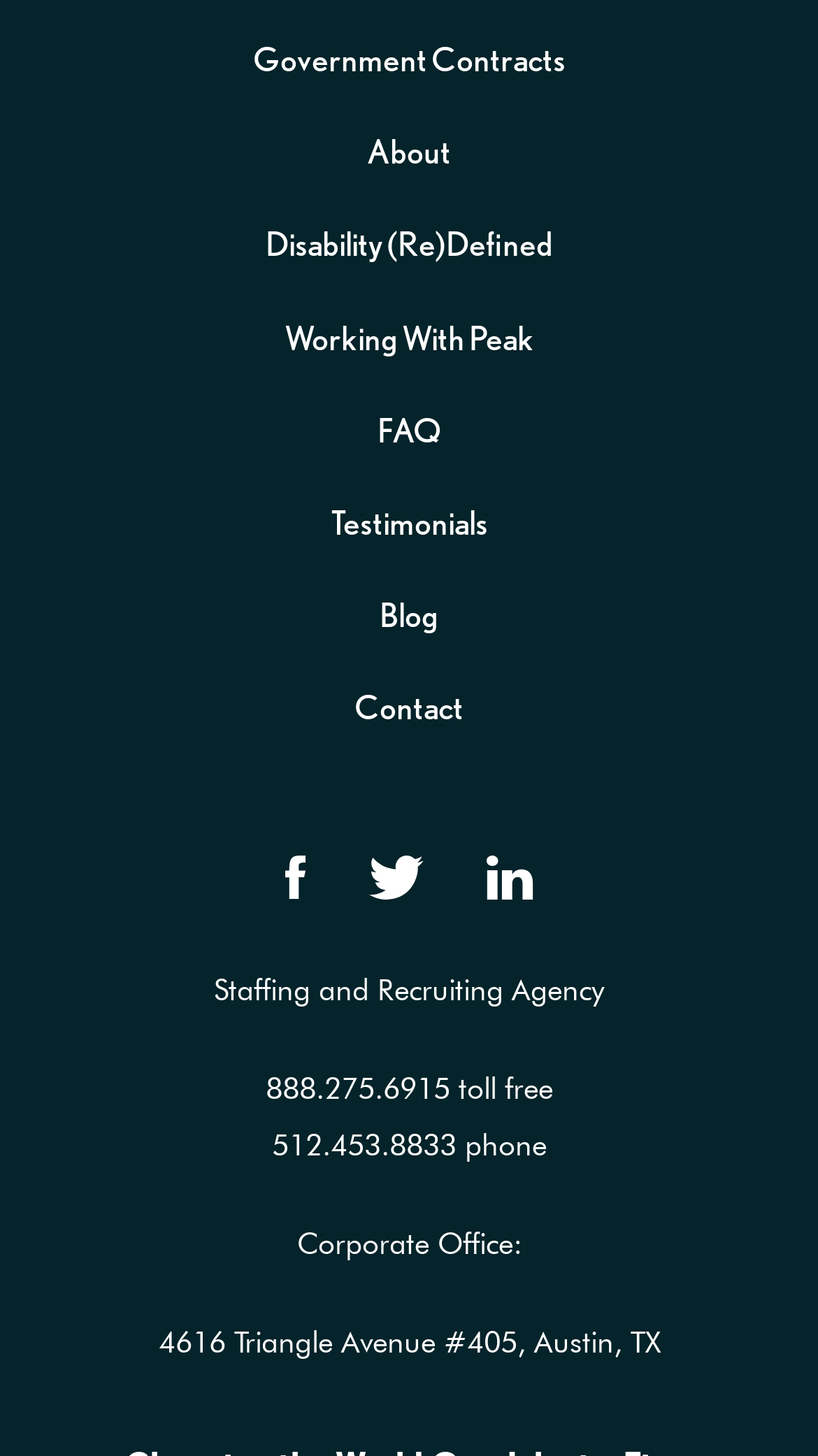What is the name of the agency?
Answer with a single word or phrase, using the screenshot for reference.

Staffing and Recruiting Agency